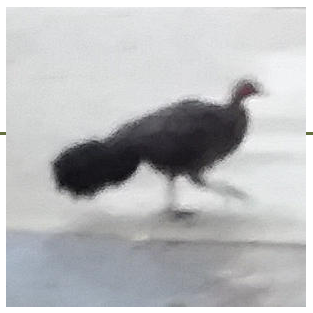What is unique about the nesting habits of bush turkeys?
Provide an in-depth answer to the question, covering all aspects.

The caption states that bush turkeys are known for their unique nesting habits, which involve building large mounds of foliage. This information can be used to answer the question about their nesting habits.